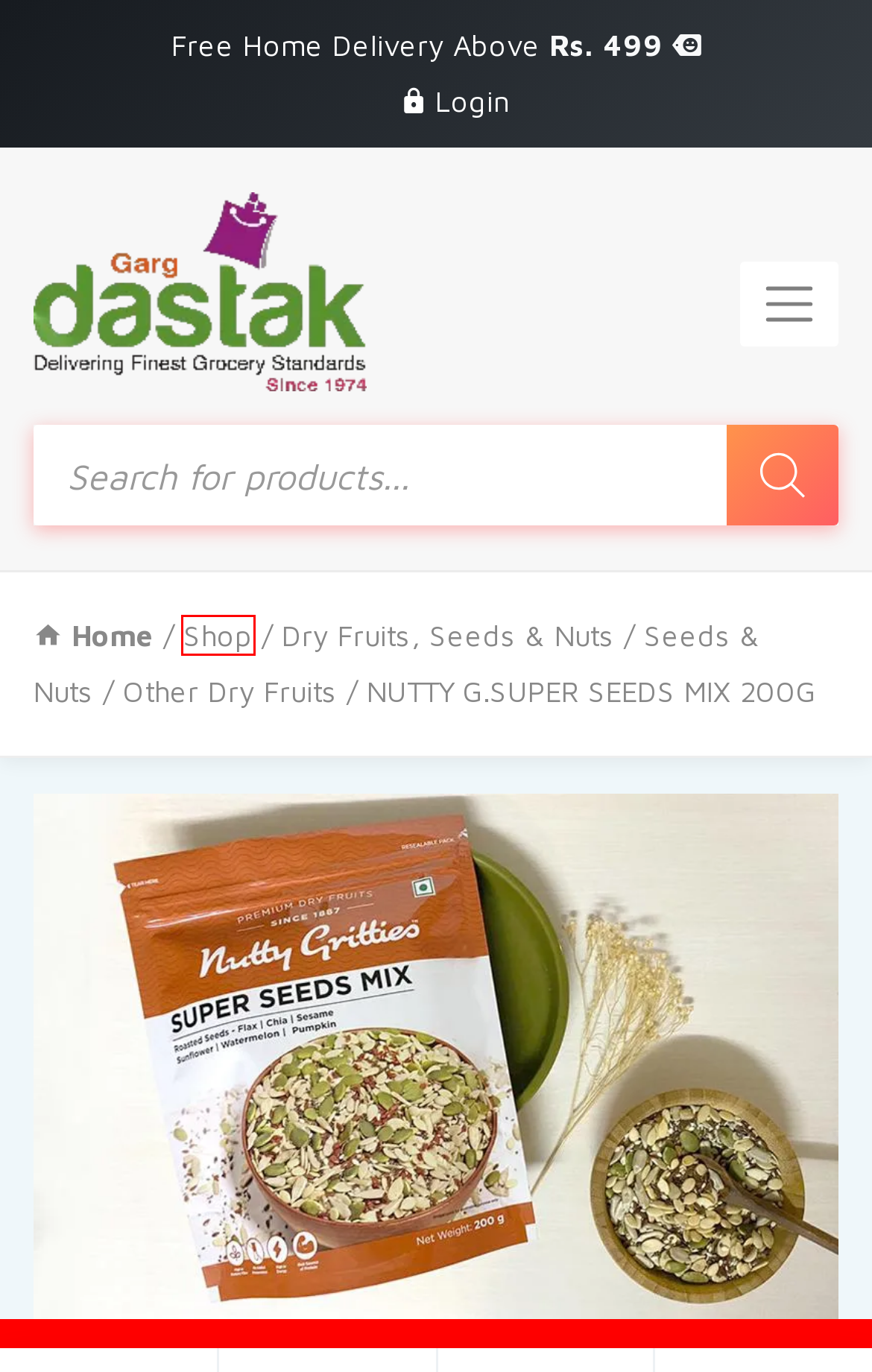Examine the screenshot of the webpage, noting the red bounding box around a UI element. Pick the webpage description that best matches the new page after the element in the red bounding box is clicked. Here are the candidates:
A. Food Grain - Oil & Spices - Gargdastak
B. My account - Gargdastak
C. Seeds & Nuts - Gargdastak
D. Shop - Gargdastak
E. Dry Fruits, Seeds & Nuts - Gargdastak
F. Terms & Conditions - Gargdastak
G. Home New - Gargdastak
H. Beverages - Gargdastak

D